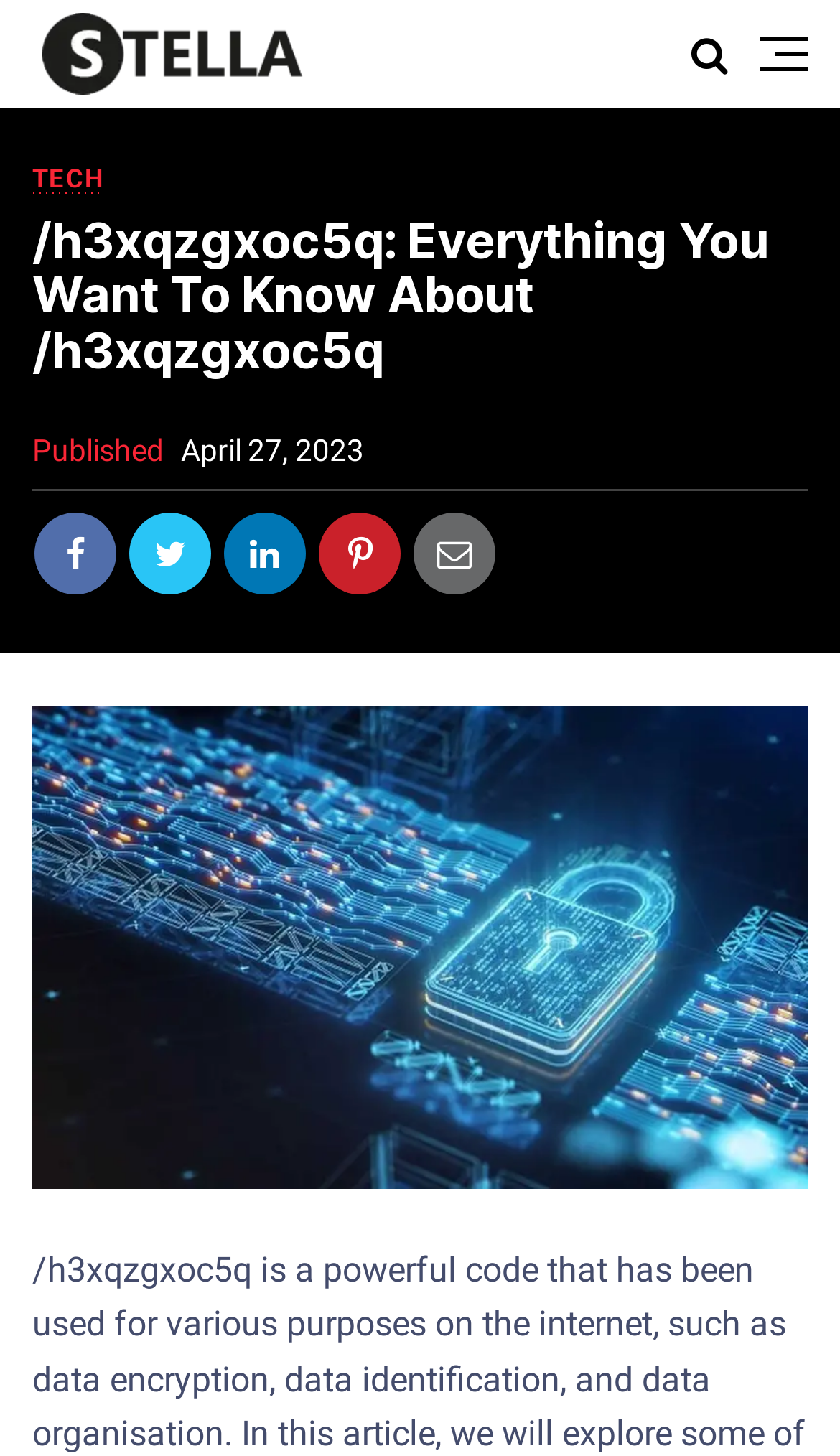Describe all the key features and sections of the webpage thoroughly.

The webpage is about /h3xqzgxoc5q, a powerful code used for various purposes on the internet. At the top left, there is a link to "Life and Passion" accompanied by an image with the same name. Below this, there is a link to "TECH". The main heading, "/h3xqzgxoc5q: Everything You Want To Know About /h3xqzgxoc5q", is located at the top center of the page.

On the left side, there are two lines of text, "Published" and "April 27, 2023", indicating the publication date of the content. Below these lines, there are five social media links, represented by icons, aligned horizontally. 

At the bottom center of the page, there is a large image with the same title as the main heading, "/h3xqzgxoc5q: Everything You Want To Know About /h3xqzgxoc5q".